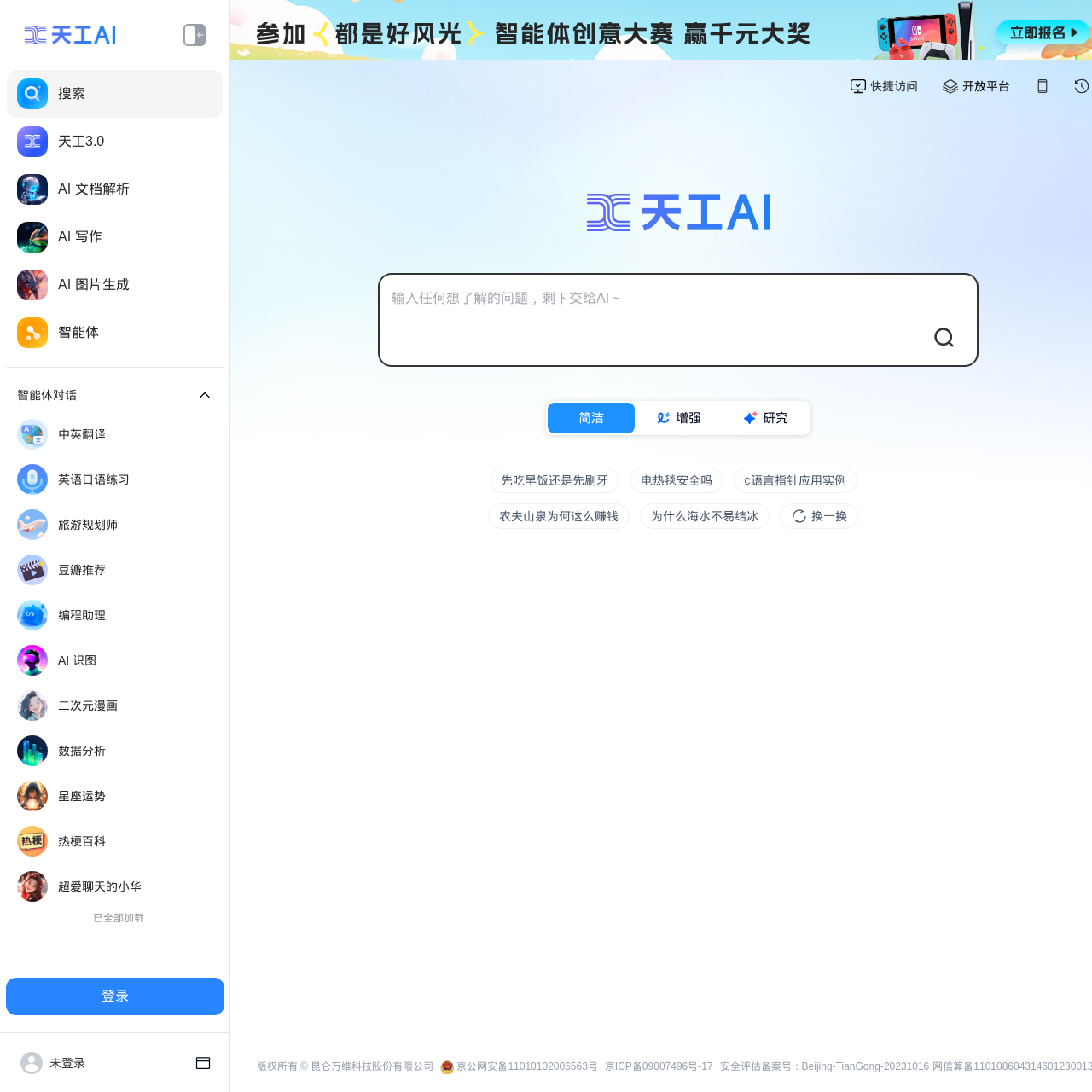Please provide a short answer using a single word or phrase for the question:
What are the main functions of this AI assistant?

Search, chat, write, and draw